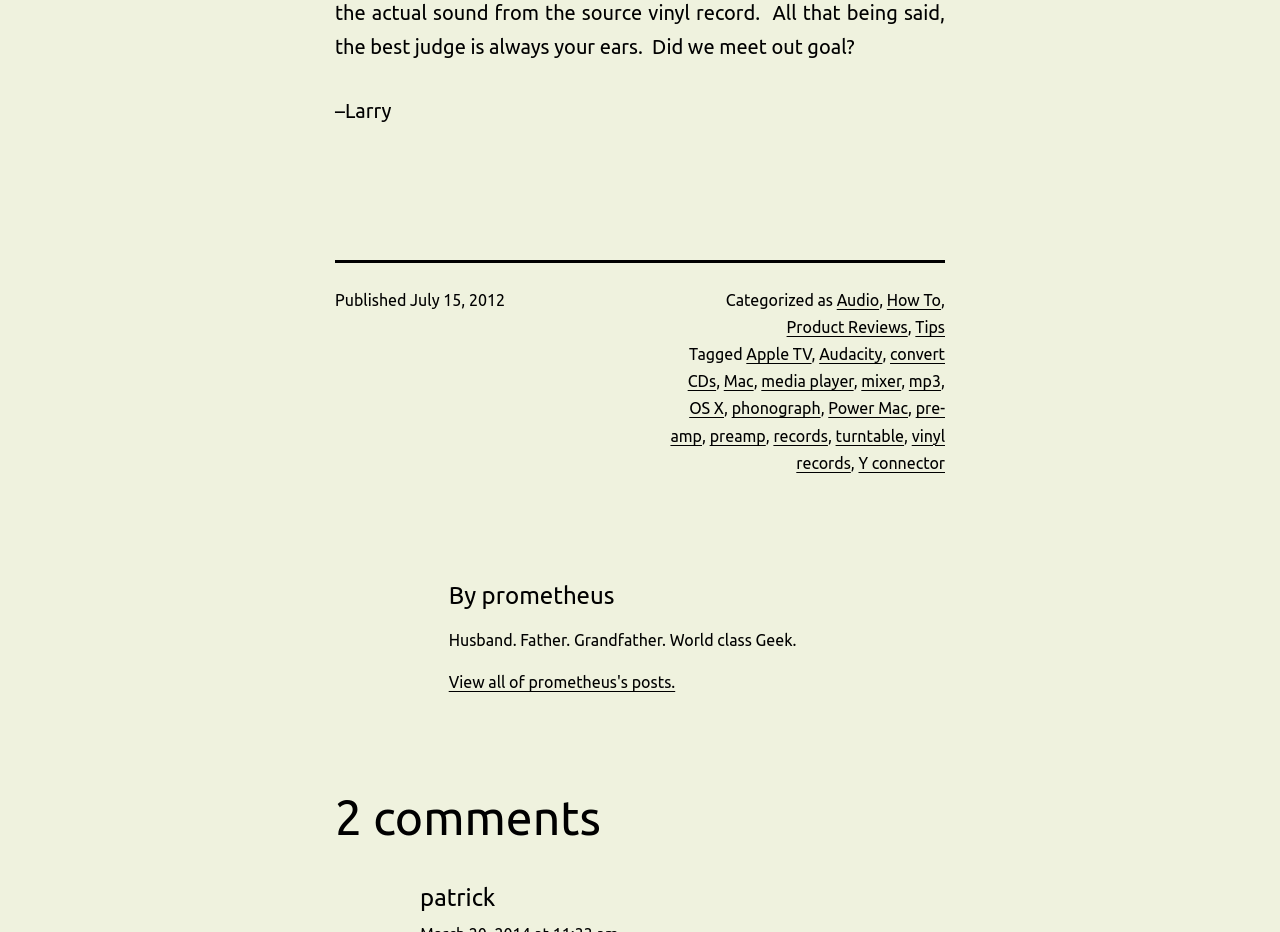Using the format (top-left x, top-left y, bottom-right x, bottom-right y), provide the bounding box coordinates for the described UI element. All values should be floating point numbers between 0 and 1: View all of prometheus's posts.

[0.351, 0.722, 0.528, 0.742]